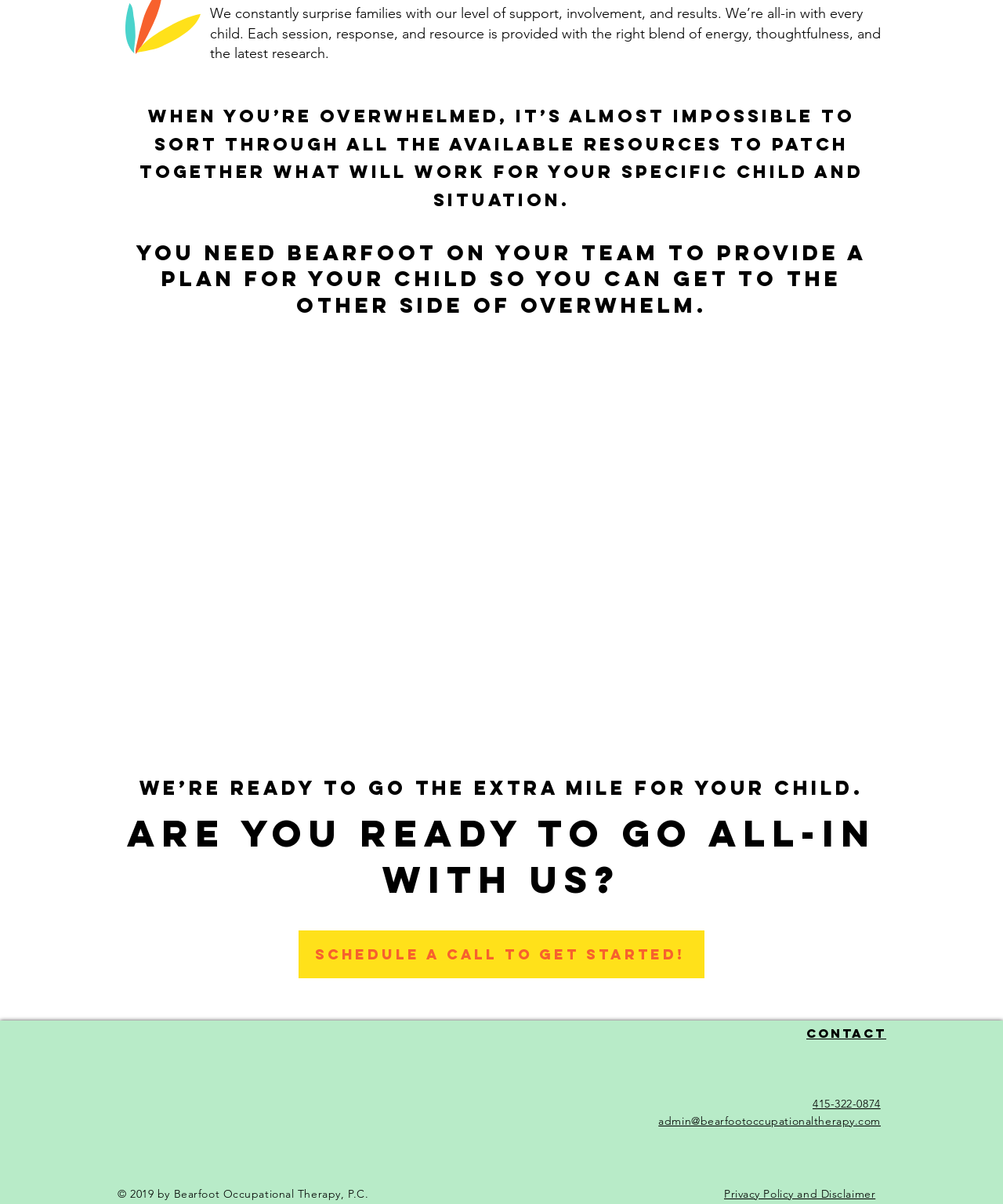What is the purpose of the 'Schedule a call to get started!' link?
Look at the image and answer the question using a single word or phrase.

To schedule a consultation